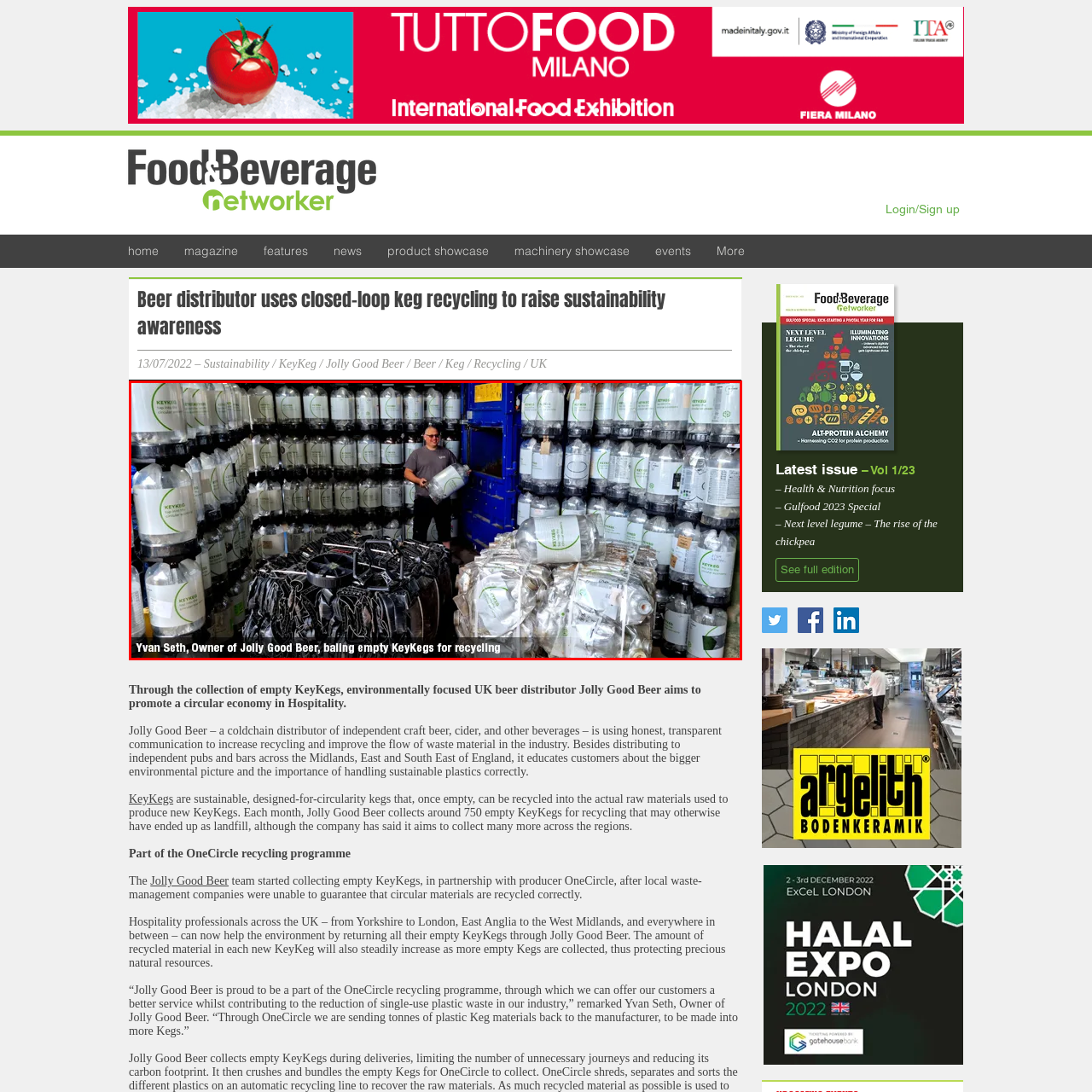Focus on the area marked by the red boundary, What is the purpose of the KeyKegs? Answer concisely with a single word or phrase.

Recycling